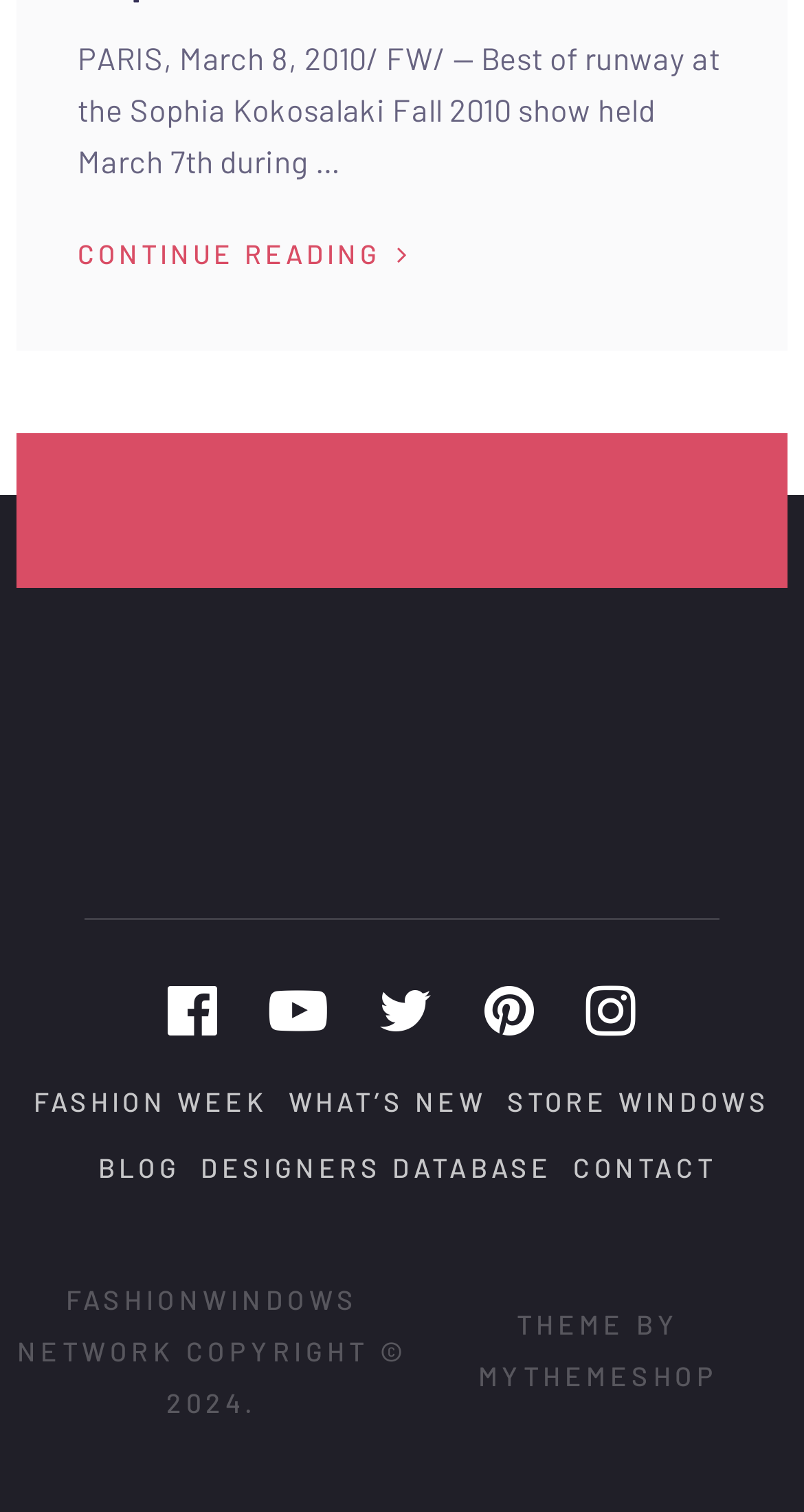Identify the bounding box coordinates of the area that should be clicked in order to complete the given instruction: "Continue reading". The bounding box coordinates should be four float numbers between 0 and 1, i.e., [left, top, right, bottom].

[0.097, 0.151, 0.512, 0.185]